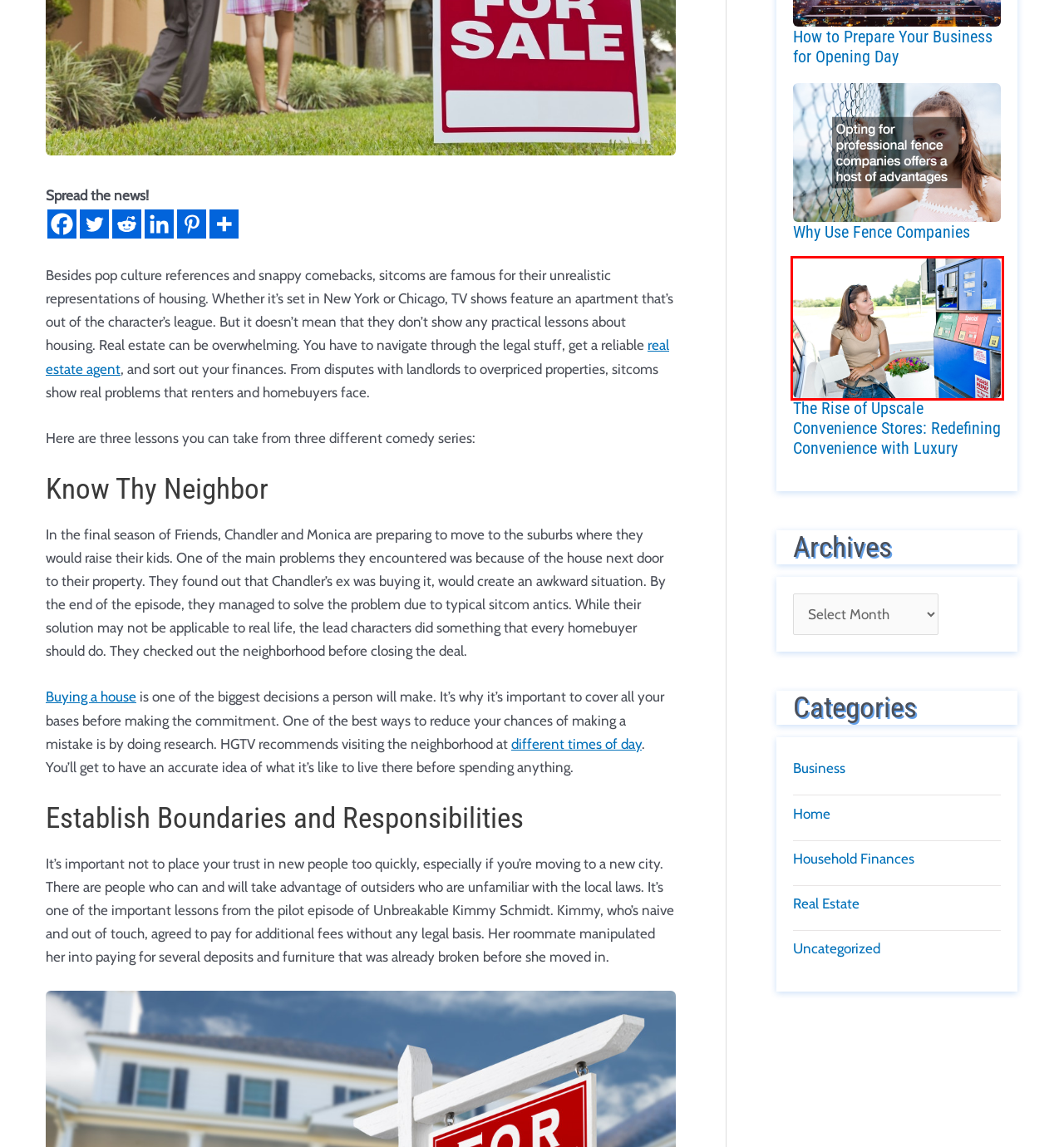Review the screenshot of a webpage containing a red bounding box around an element. Select the description that best matches the new webpage after clicking the highlighted element. The options are:
A. Why Use Fence Companies - Metro Herald
B. Real Estate Archives - Metro Herald
C. Discover Success with Metro Herald
D. How to Prepare Your Business for Opening Day - Metro Herald
E. Home Archives - Metro Herald
F. The Rise of Upscale Convenience Stores: Redefining Convenience with Luxury - Metro Herald
G. Uncategorized Archives - Metro Herald
H. Business Archives - Metro Herald

F